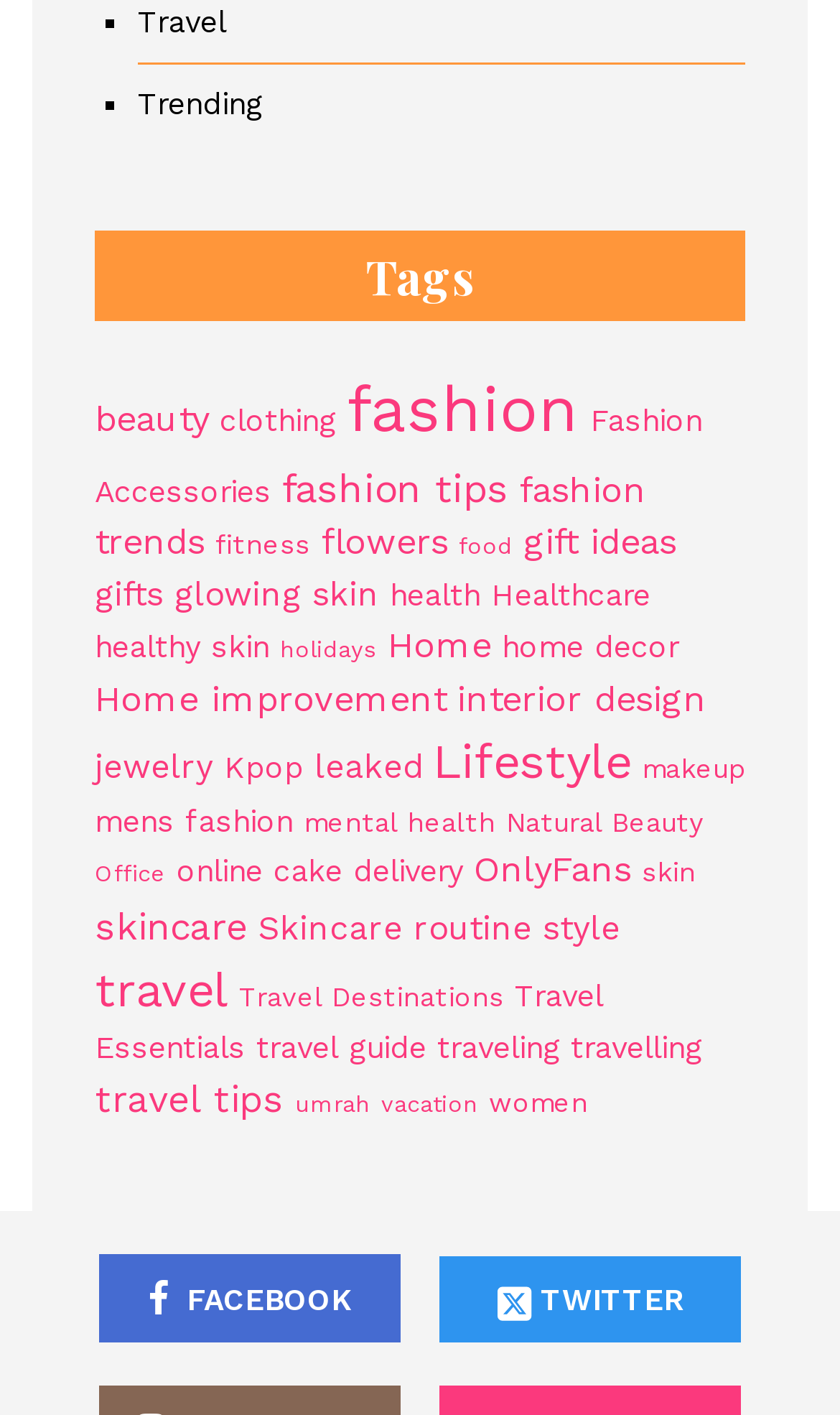Determine the bounding box coordinates for the area that should be clicked to carry out the following instruction: "Go to Home".

None